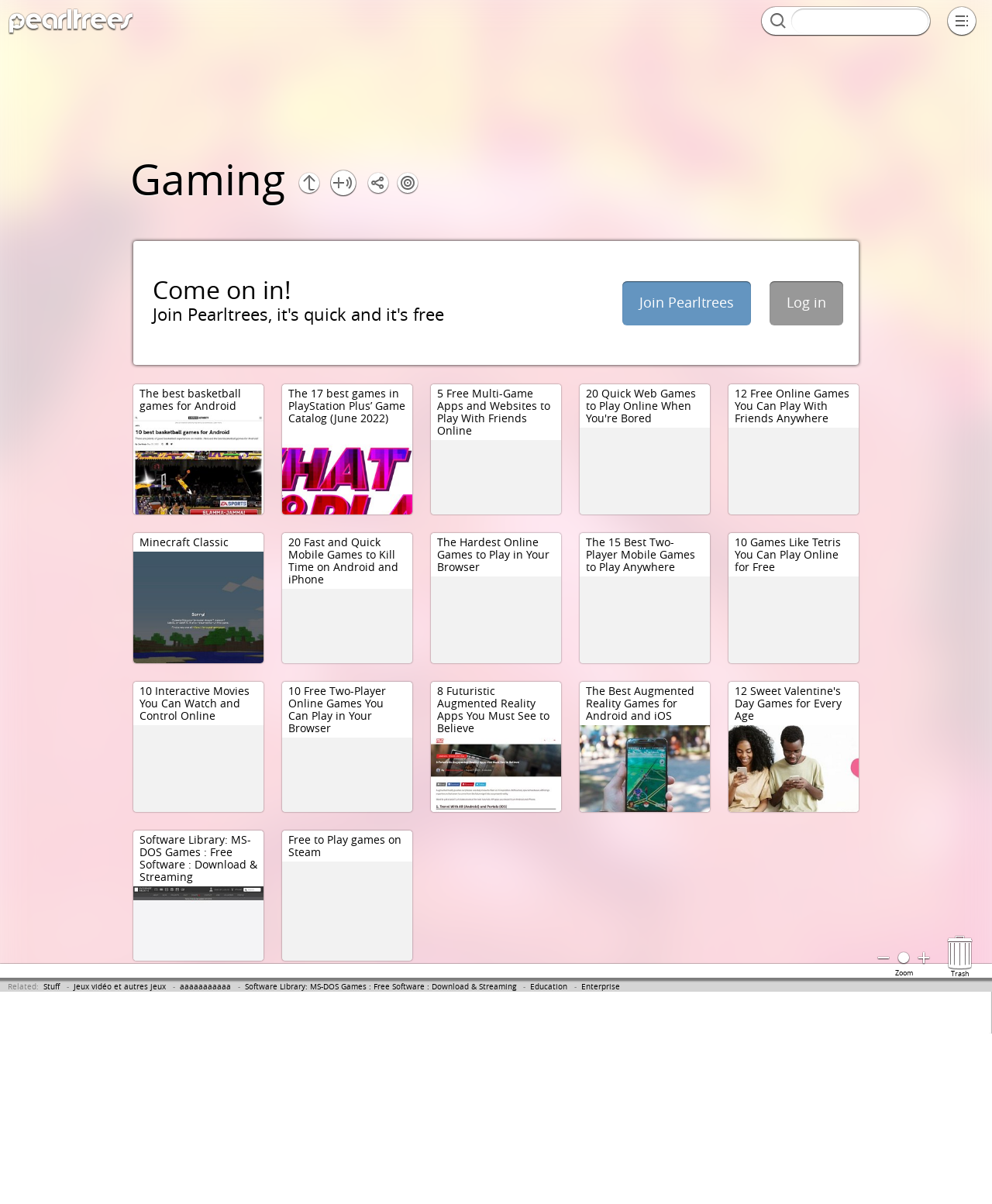Explain the webpage in detail.

The webpage appears to be a gaming-related platform with various sections and features. At the top, there are three tabs labeled "Related", "Popular", and "Trending", which are positioned horizontally and aligned to the right side of the page.

Below these tabs, there is a welcoming message "Come on in!" followed by a call-to-action to "Join Pearltrees" and a "Log in" button, all of which are positioned in the top-left quadrant of the page.

The main content area is divided into several sections, each containing a list of text-based game titles and descriptions. There are approximately 15 game titles, including "The best basketball games for Android", "Minecraft Classic", "20 Fast and Quick Mobile Games to Kill Time on Android and iPhone", and "10 Interactive Movies You Can Watch and Control Online". These titles are arranged in a vertical list, with some of them positioned in the top-left quadrant and others in the bottom-left quadrant of the page.

In the bottom-right quadrant, there is a search bar with a textbox and a button. Below the search bar, there is a layout table with several buttons and text elements, including a "Zoom" button, a "Trash" button, and a few links to related topics such as "Stuff", "Jeux vidéo et autres jeux", and "Software Library: MS-DOS Games".

Overall, the webpage has a cluttered but organized layout, with various sections and features competing for attention. The dominant elements are the game titles and descriptions, which take up most of the page's real estate.